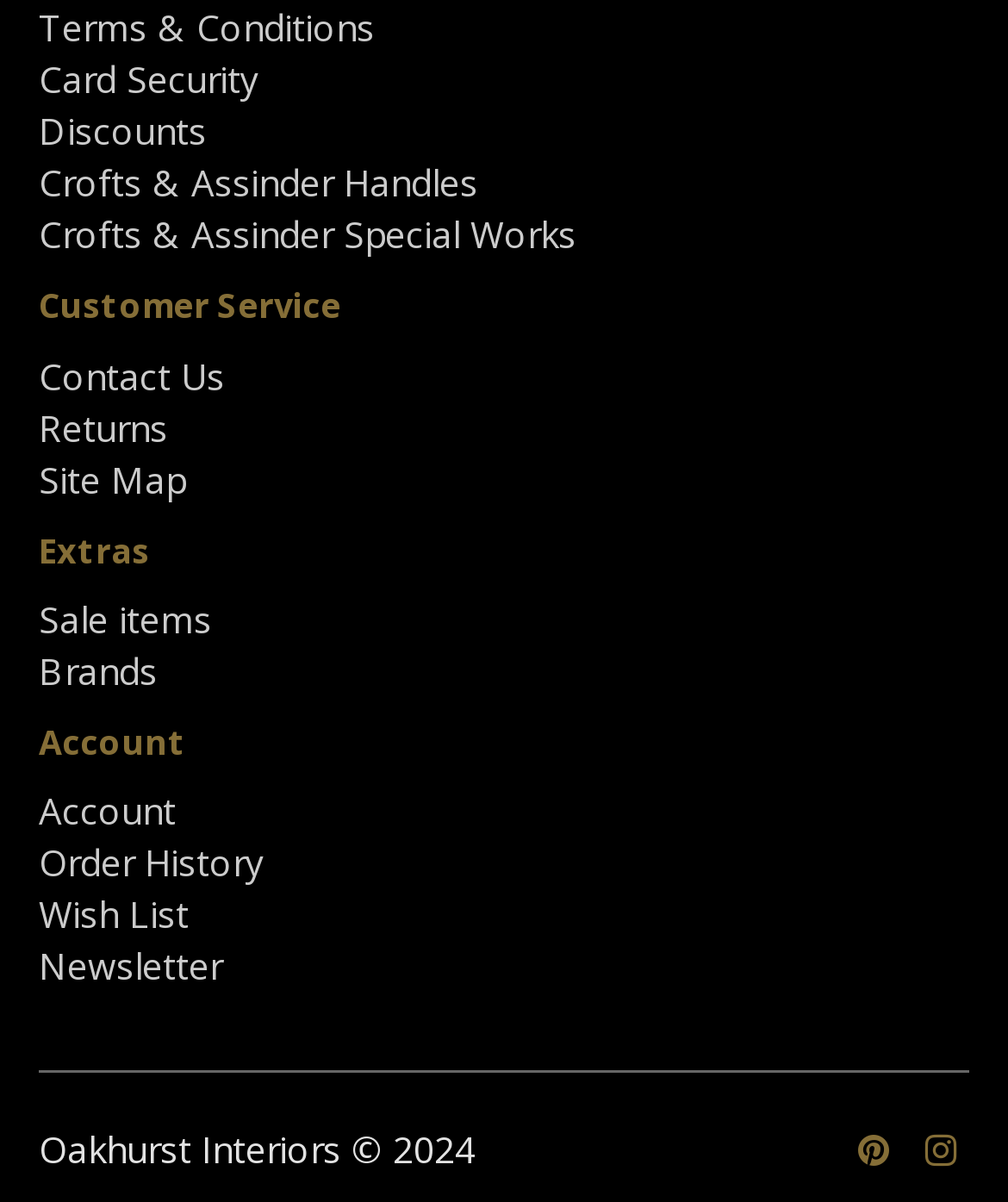Specify the bounding box coordinates for the region that must be clicked to perform the given instruction: "Access account information".

[0.038, 0.654, 0.174, 0.695]